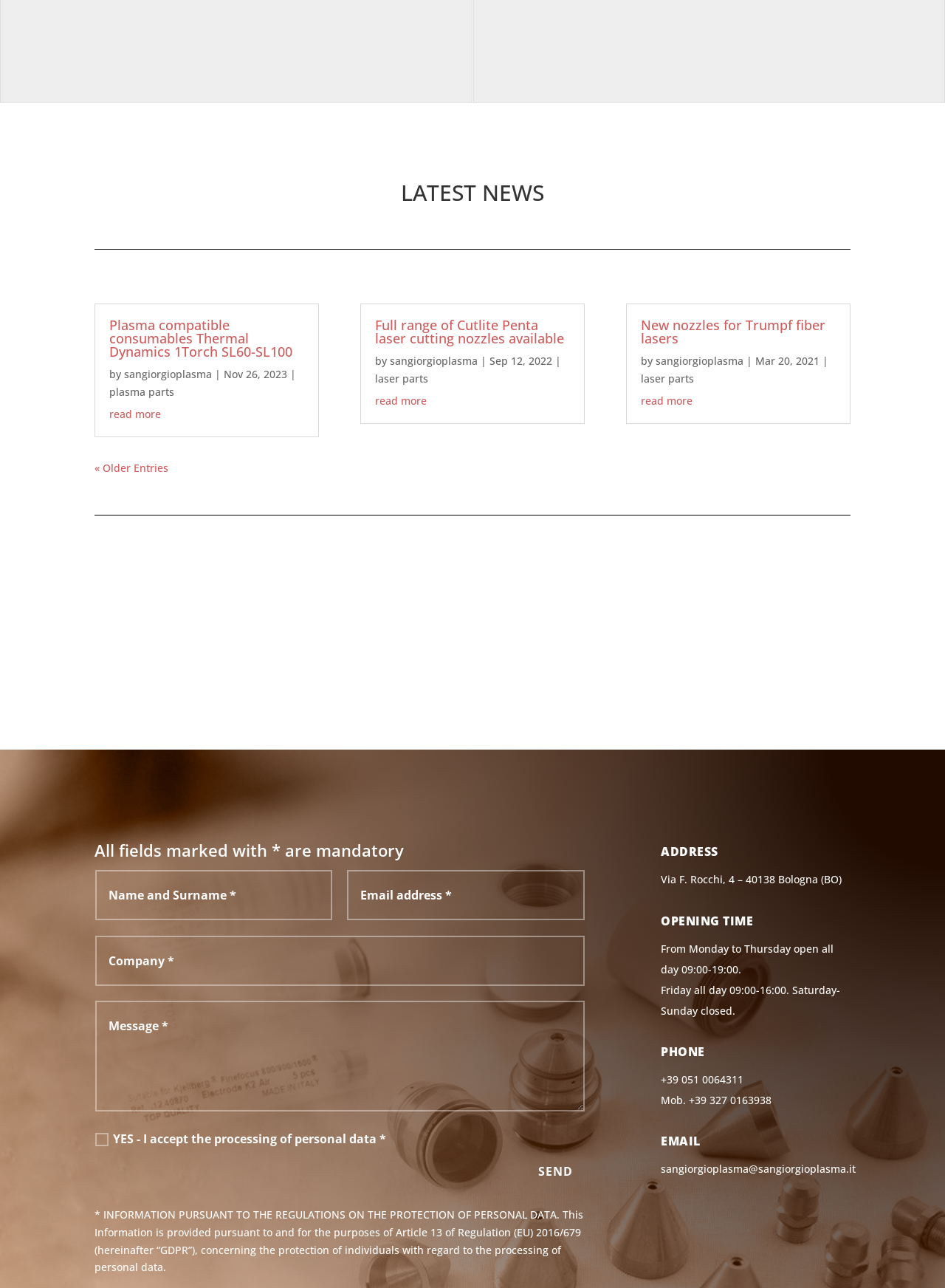Who wrote the article 'Full range of Cutlite Penta laser cutting nozzles available'?
Please use the image to provide a one-word or short phrase answer.

sangiorgioplasma